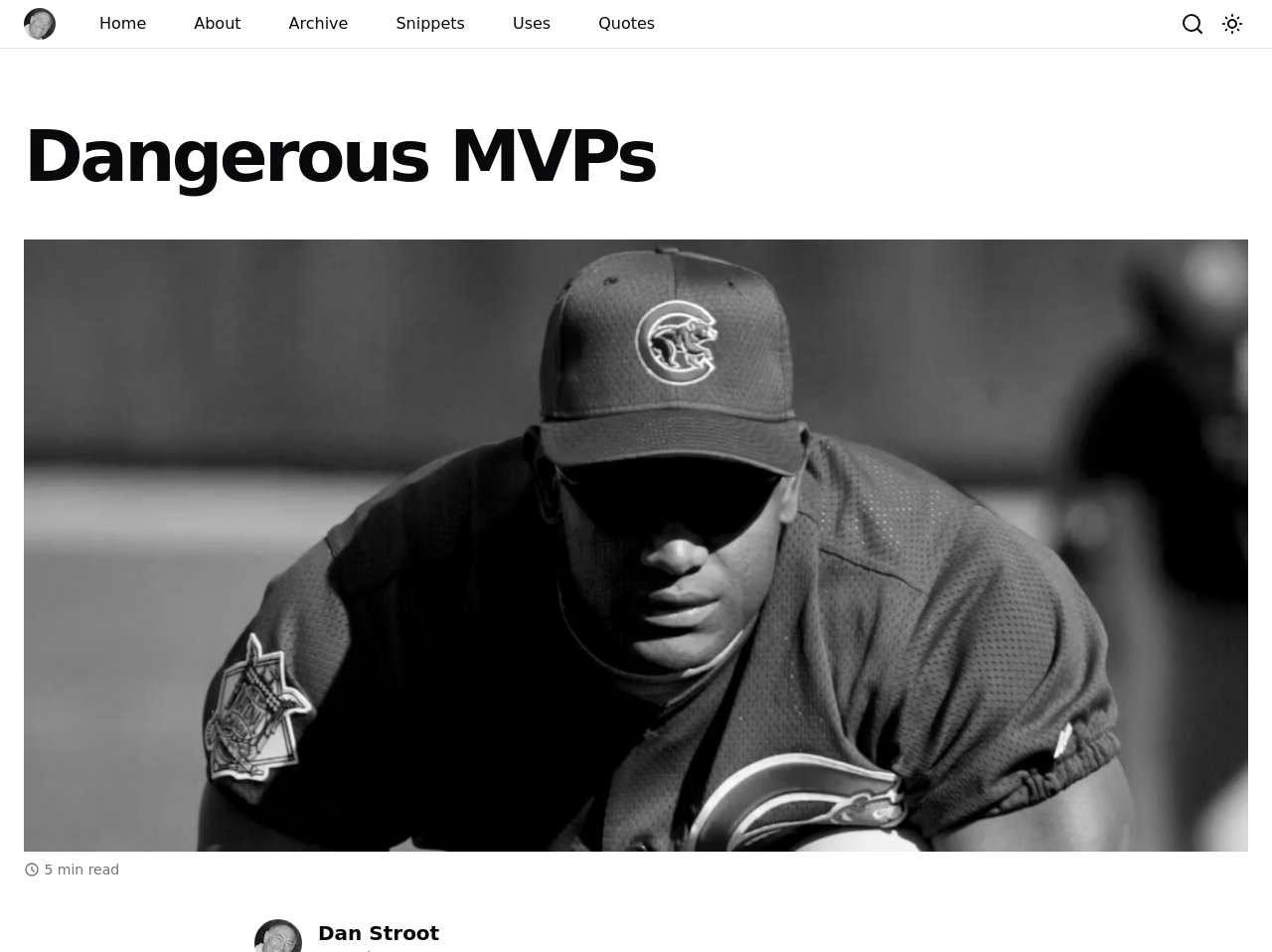Identify the bounding box coordinates for the element you need to click to achieve the following task: "go to about page". The coordinates must be four float values ranging from 0 to 1, formatted as [left, top, right, bottom].

[0.137, 0.008, 0.205, 0.042]